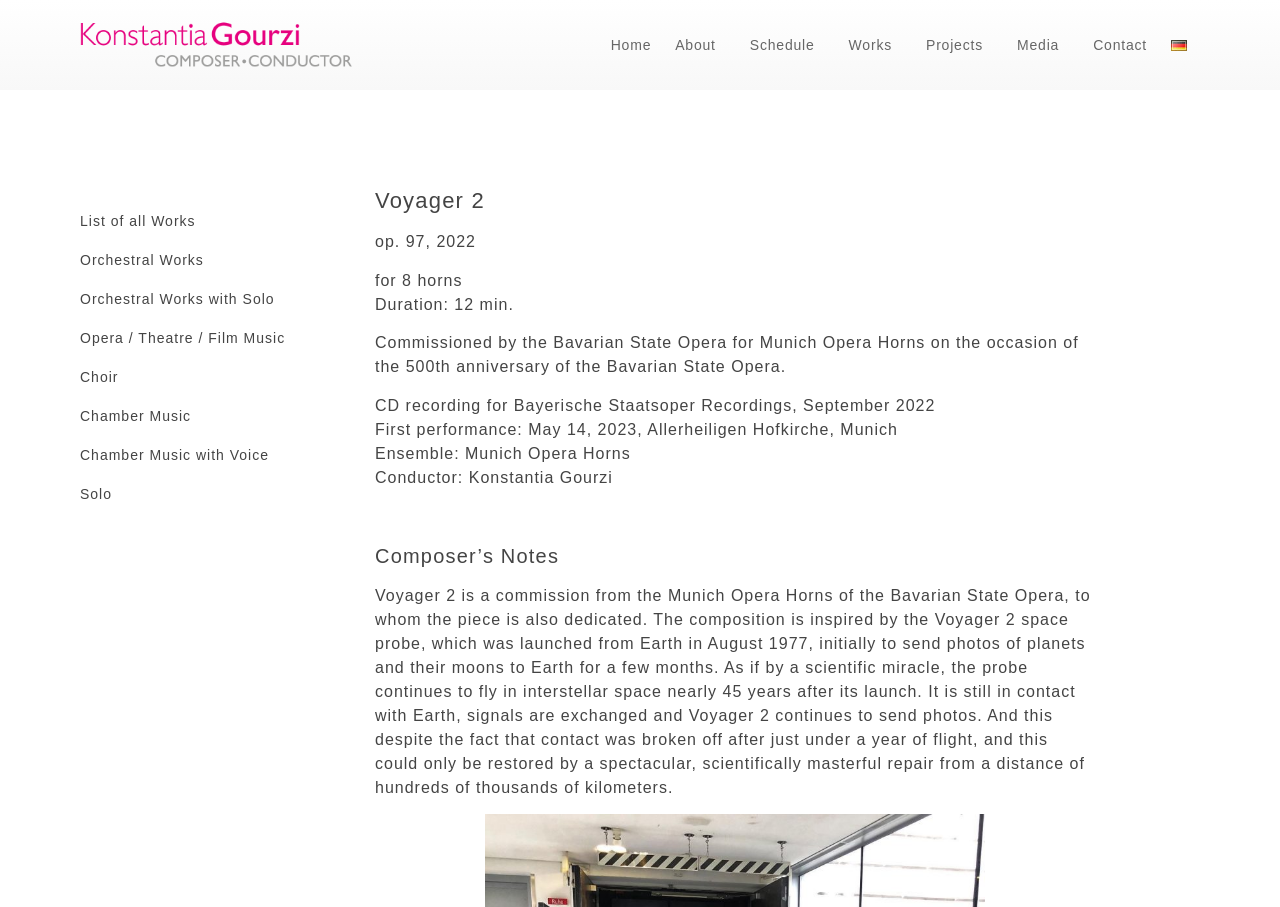Please locate the bounding box coordinates of the element that should be clicked to achieve the given instruction: "Learn more about the composer's notes".

[0.293, 0.6, 0.855, 0.626]